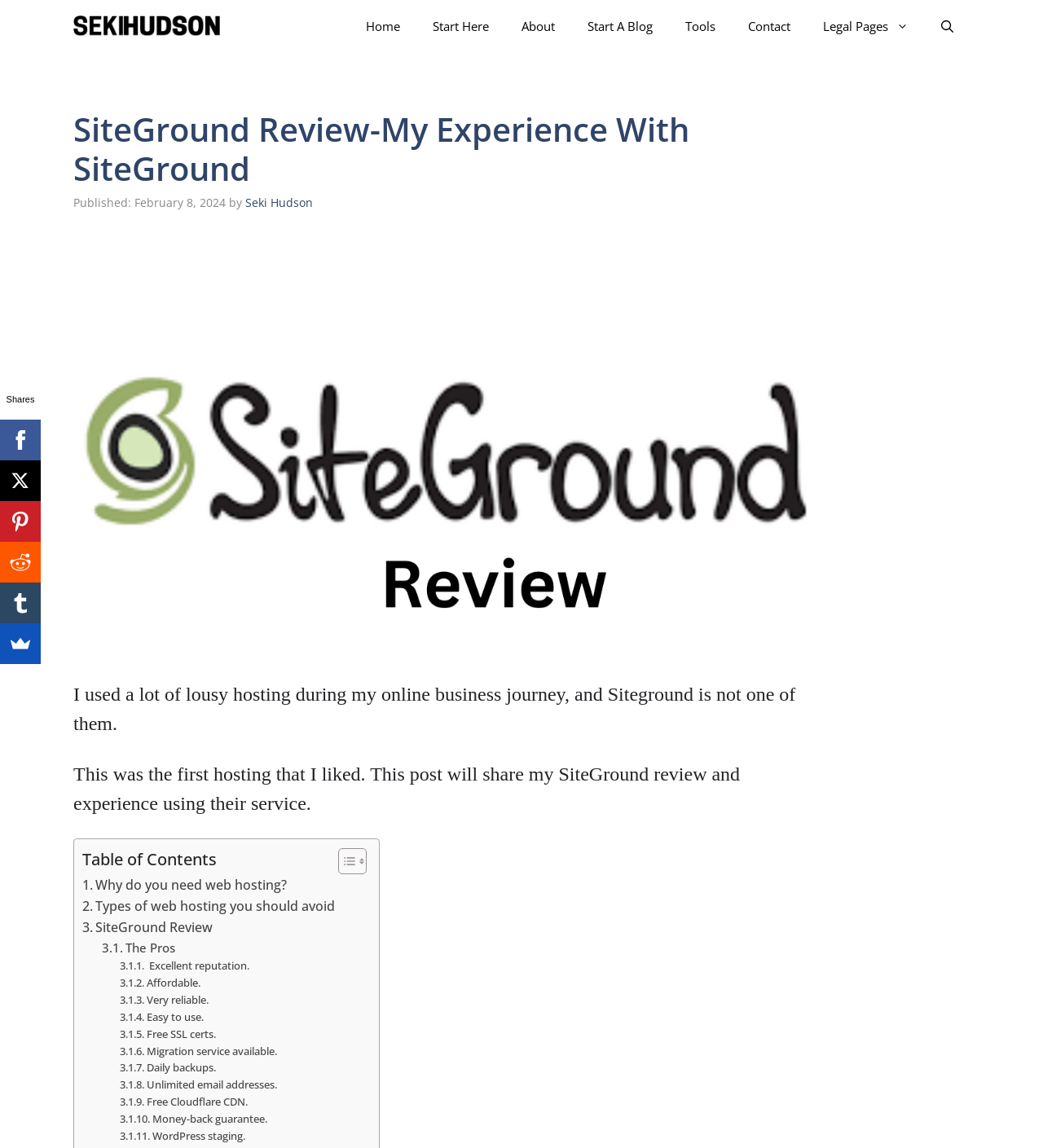Provide the bounding box coordinates of the HTML element this sentence describes: "About".

[0.484, 0.0, 0.548, 0.046]